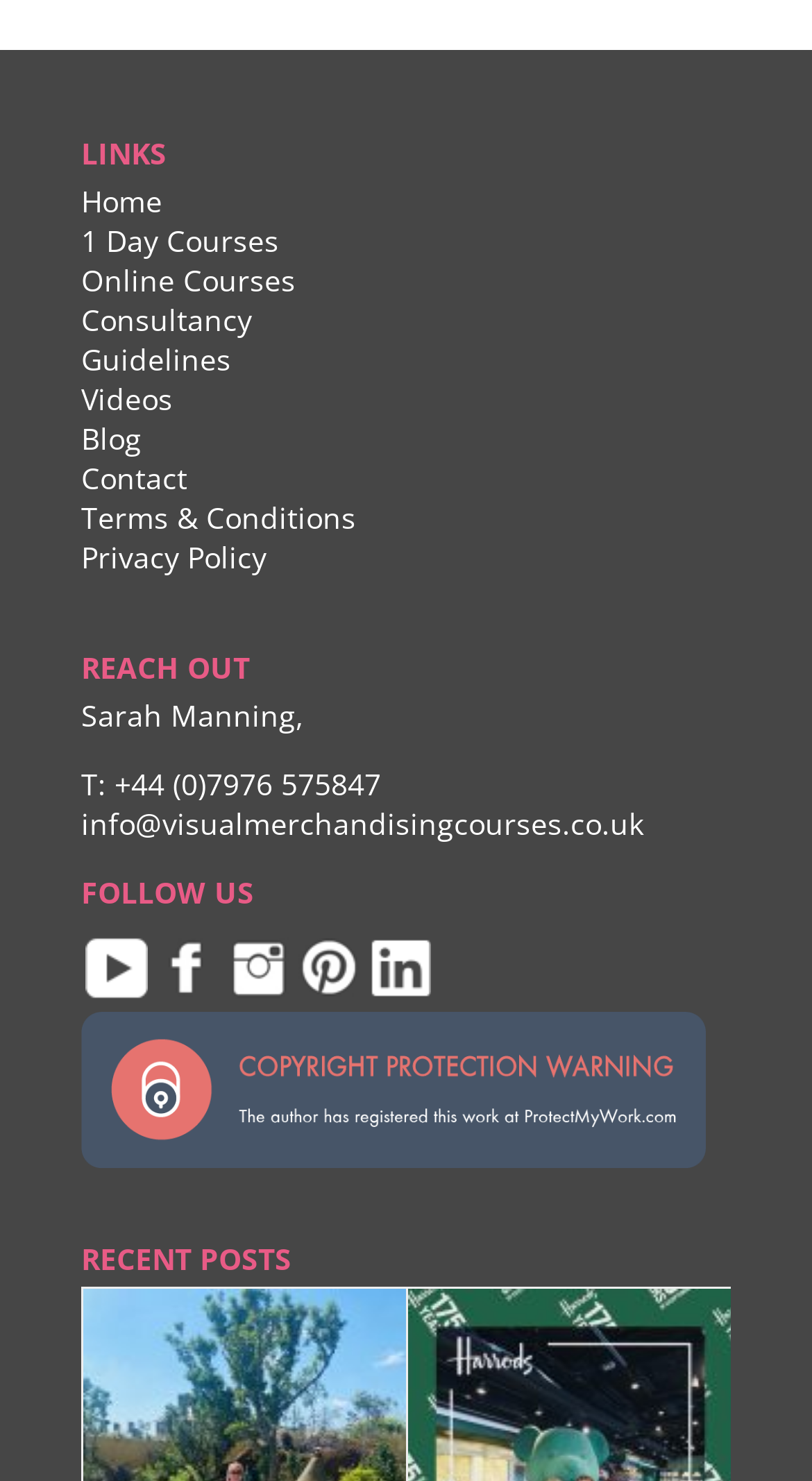From the webpage screenshot, predict the bounding box of the UI element that matches this description: "1 Day Courses".

[0.1, 0.15, 0.344, 0.176]